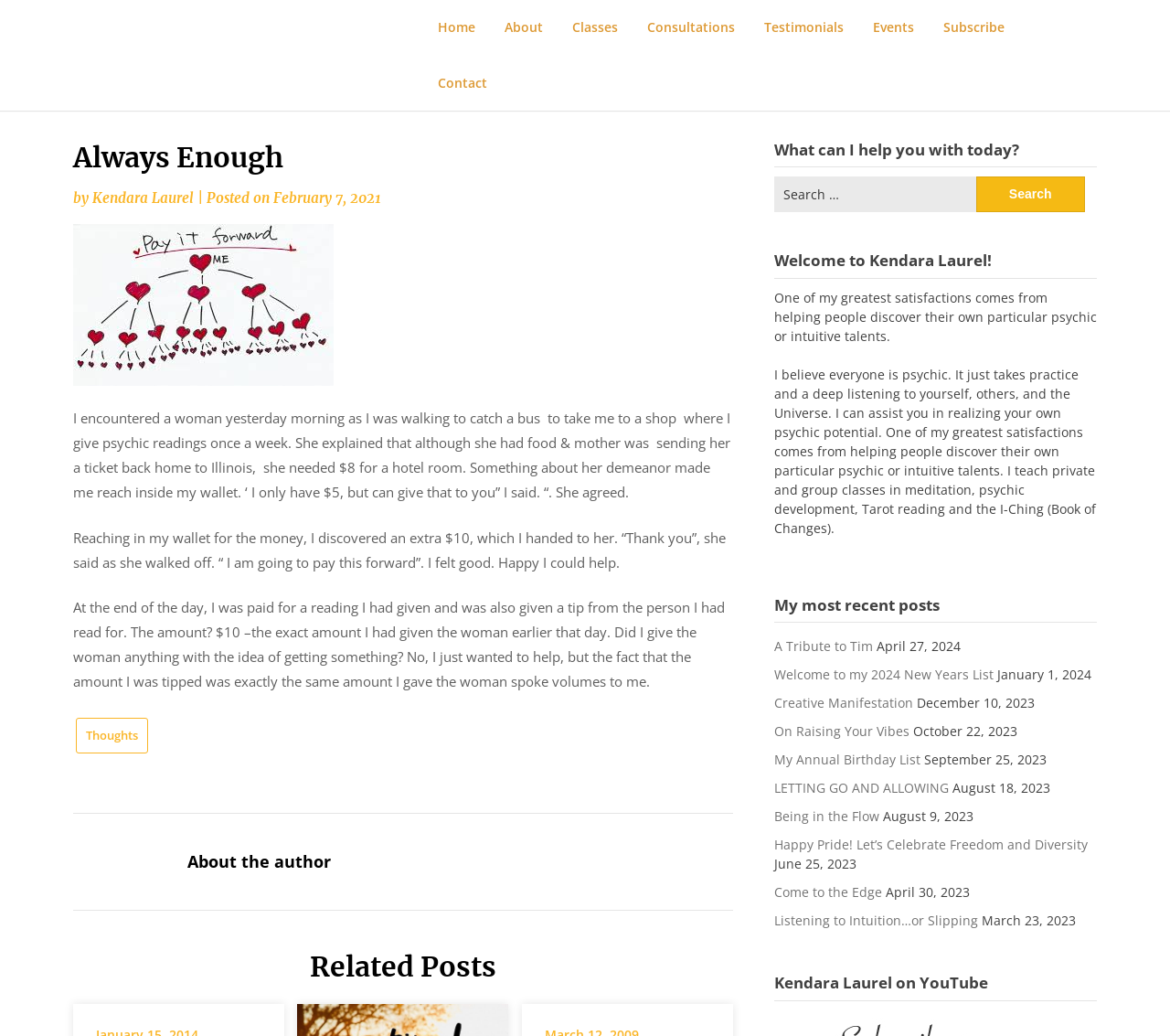Answer this question in one word or a short phrase: What is the topic of the first article on the webpage?

Helping someone in need